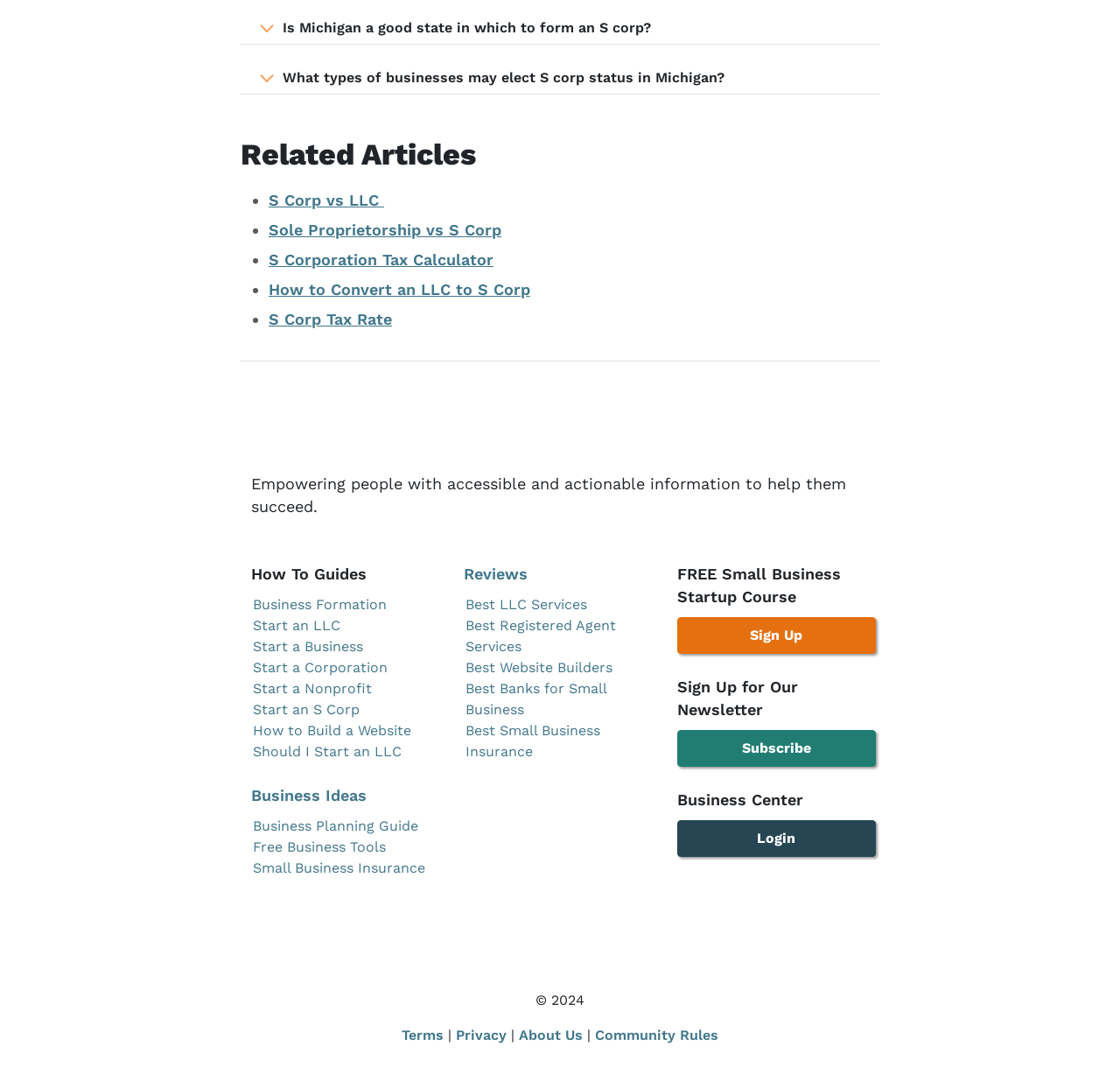Identify the bounding box coordinates for the region to click in order to carry out this instruction: "Learn about 'How to Convert an LLC to S Corp'". Provide the coordinates using four float numbers between 0 and 1, formatted as [left, top, right, bottom].

[0.24, 0.263, 0.473, 0.28]